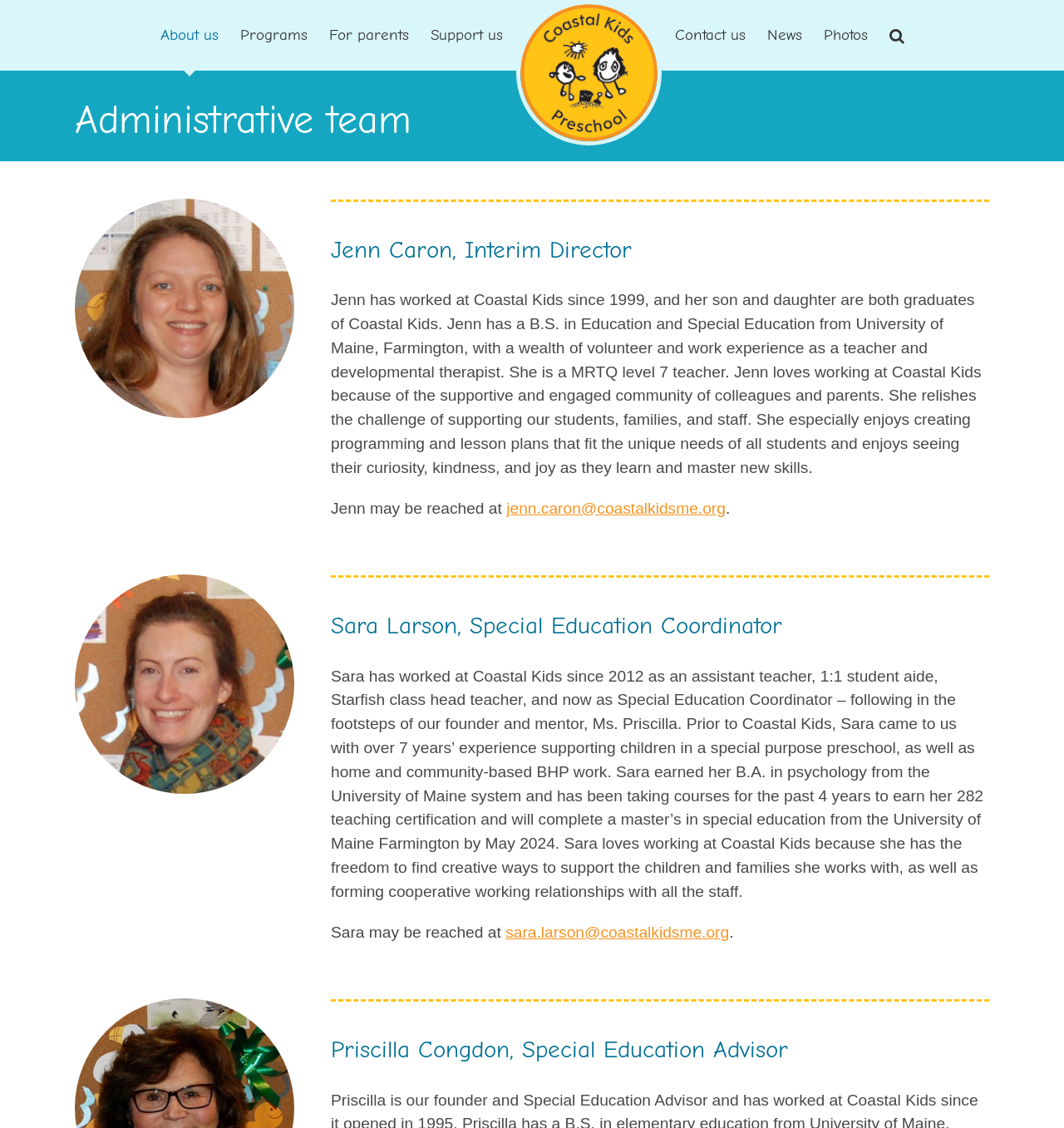Please identify the bounding box coordinates of the element that needs to be clicked to perform the following instruction: "Search".

[0.836, 0.004, 0.85, 0.059]